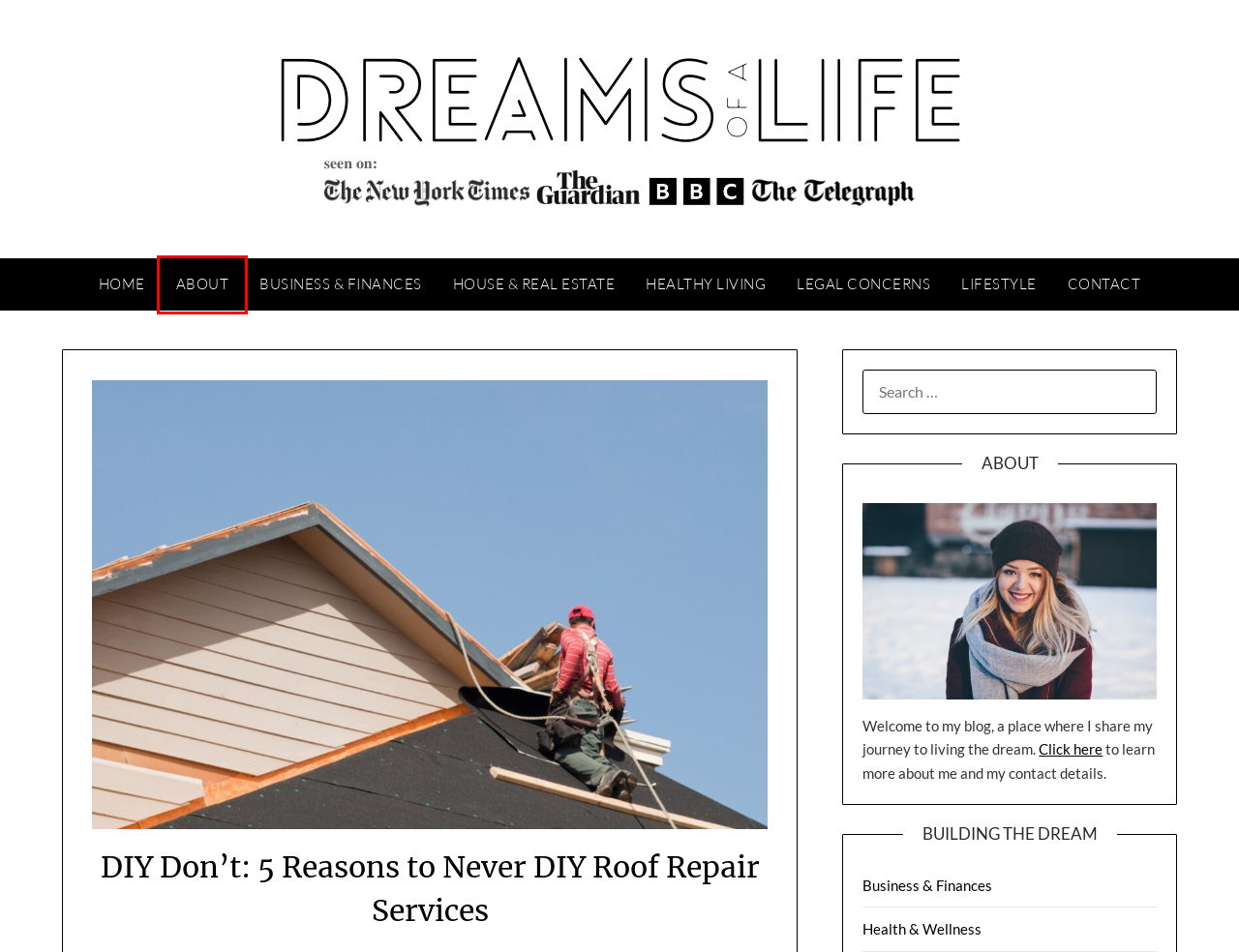You’re provided with a screenshot of a webpage that has a red bounding box around an element. Choose the best matching webpage description for the new page after clicking the element in the red box. The options are:
A. Health & Wellness Archives - Dreams of a Life
B. Contact - Dreams of a Life
C. Home - Dreams of a Life
D. Dreams of a Life - Live the life of your dreams
E. About - Dreams of a Life
F. Business & Finances Archives - Dreams of a Life
G. Legal Concerns Archives - Dreams of a Life
H. Lifestyle & Interests Archives - Dreams of a Life

E